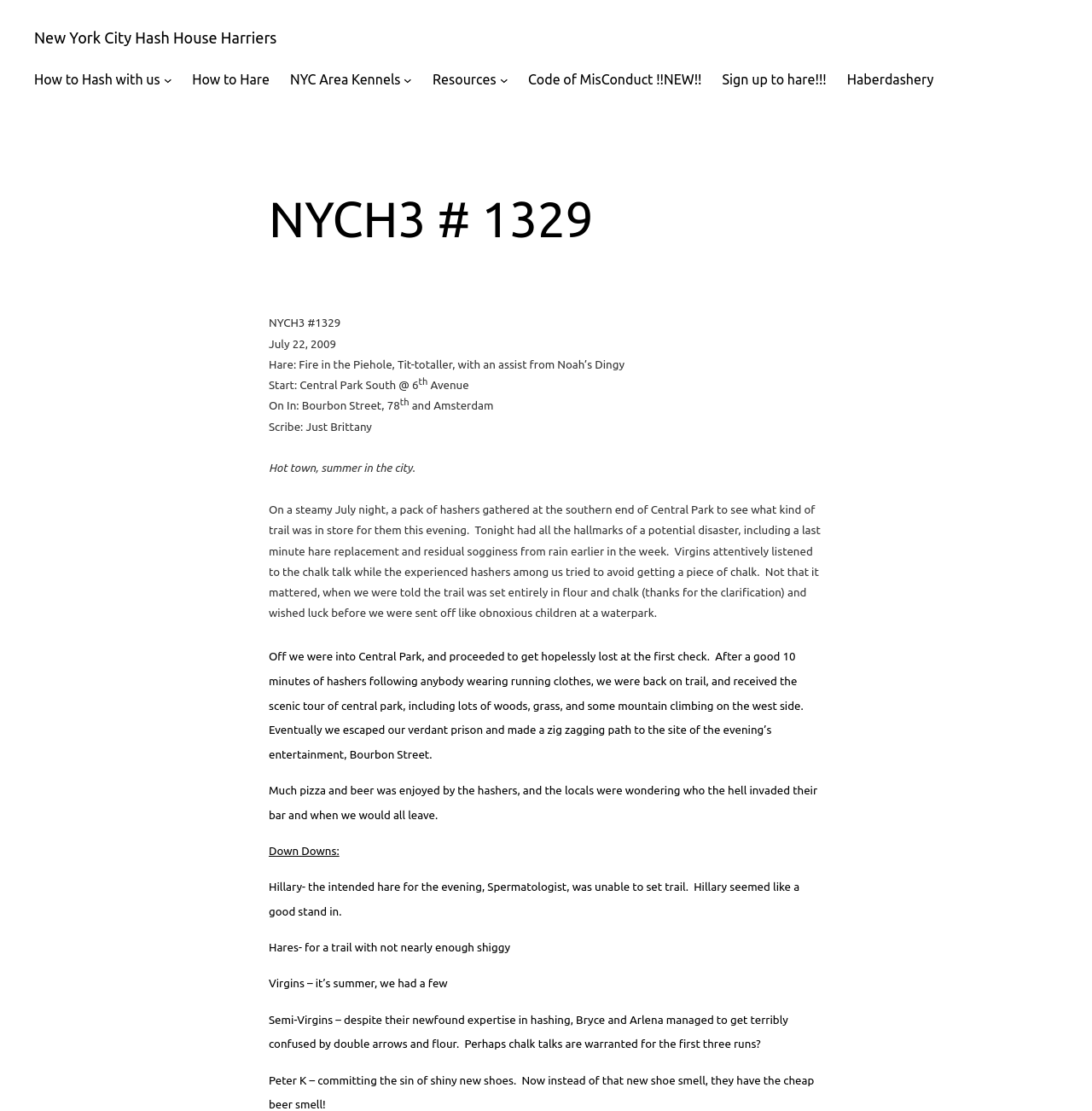Carefully examine the image and provide an in-depth answer to the question: Who set the trail for this hash?

The information about who set the trail can be found in the text 'Hare: Fire in the Piehole, Tit-totaller, with an assist from Noah’s Dingy' which is located below the heading 'NYCH3 # 1329'.